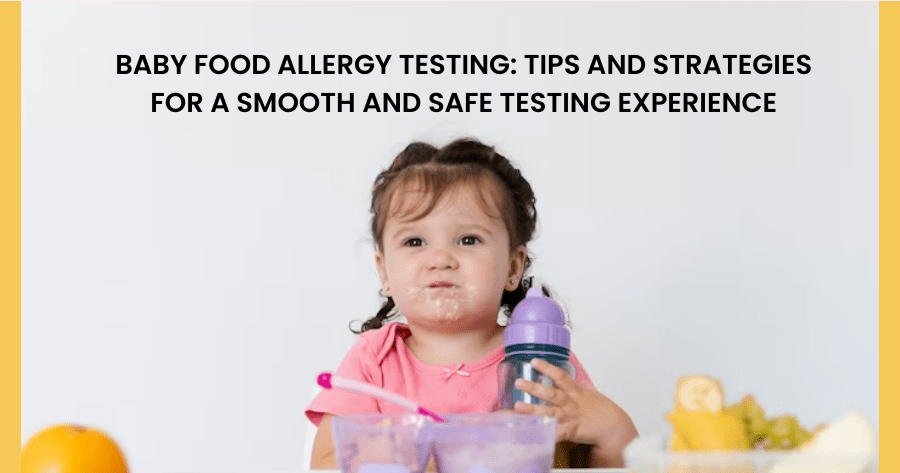Answer the question in a single word or phrase:
What is the main topic of the image?

baby food allergy testing